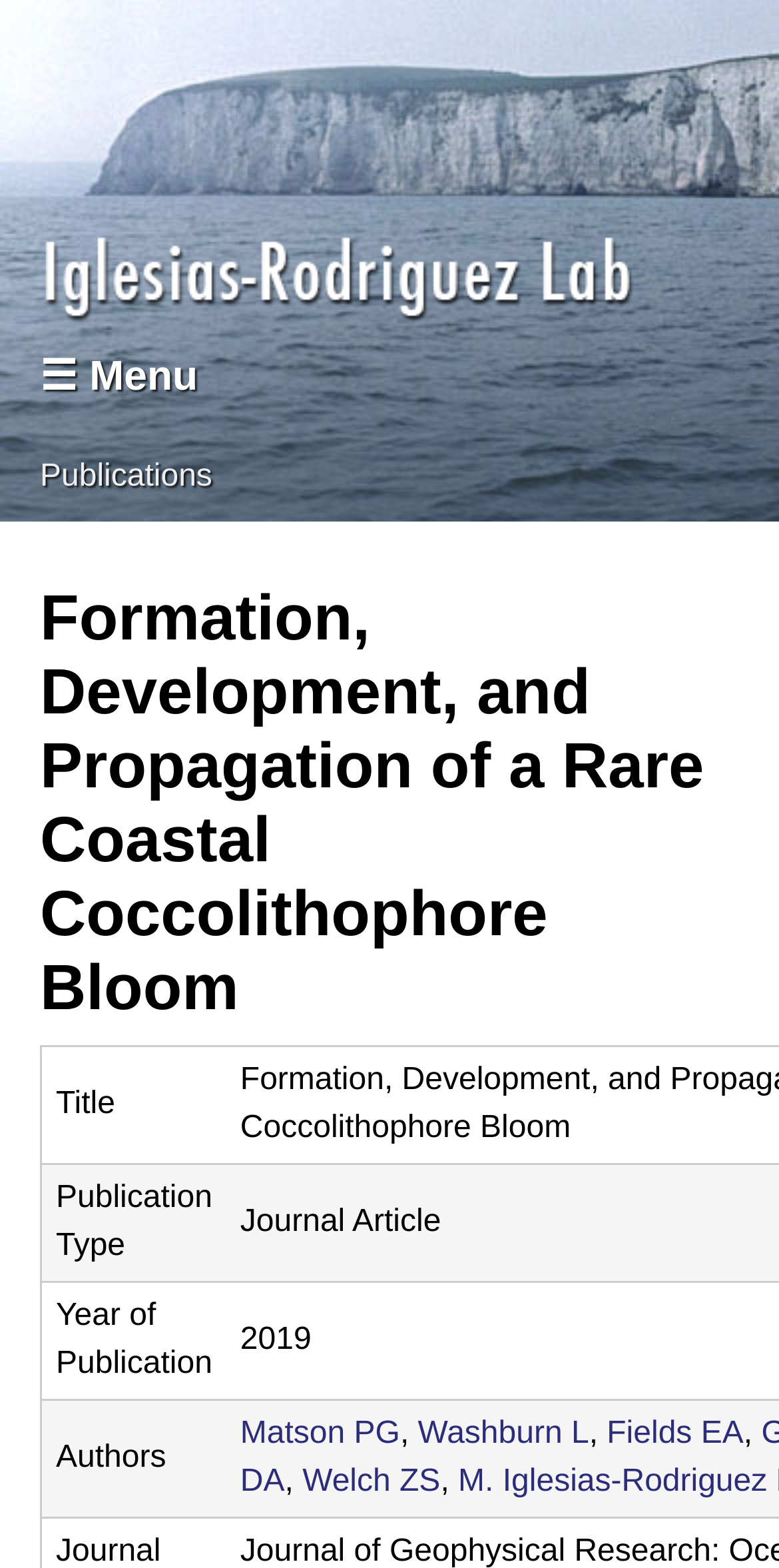What is the type of publication?
Please give a detailed and elaborate answer to the question based on the image.

The type of publication is not specified on this webpage. Although there is a grid cell labeled 'Publication Type', it does not contain any information.